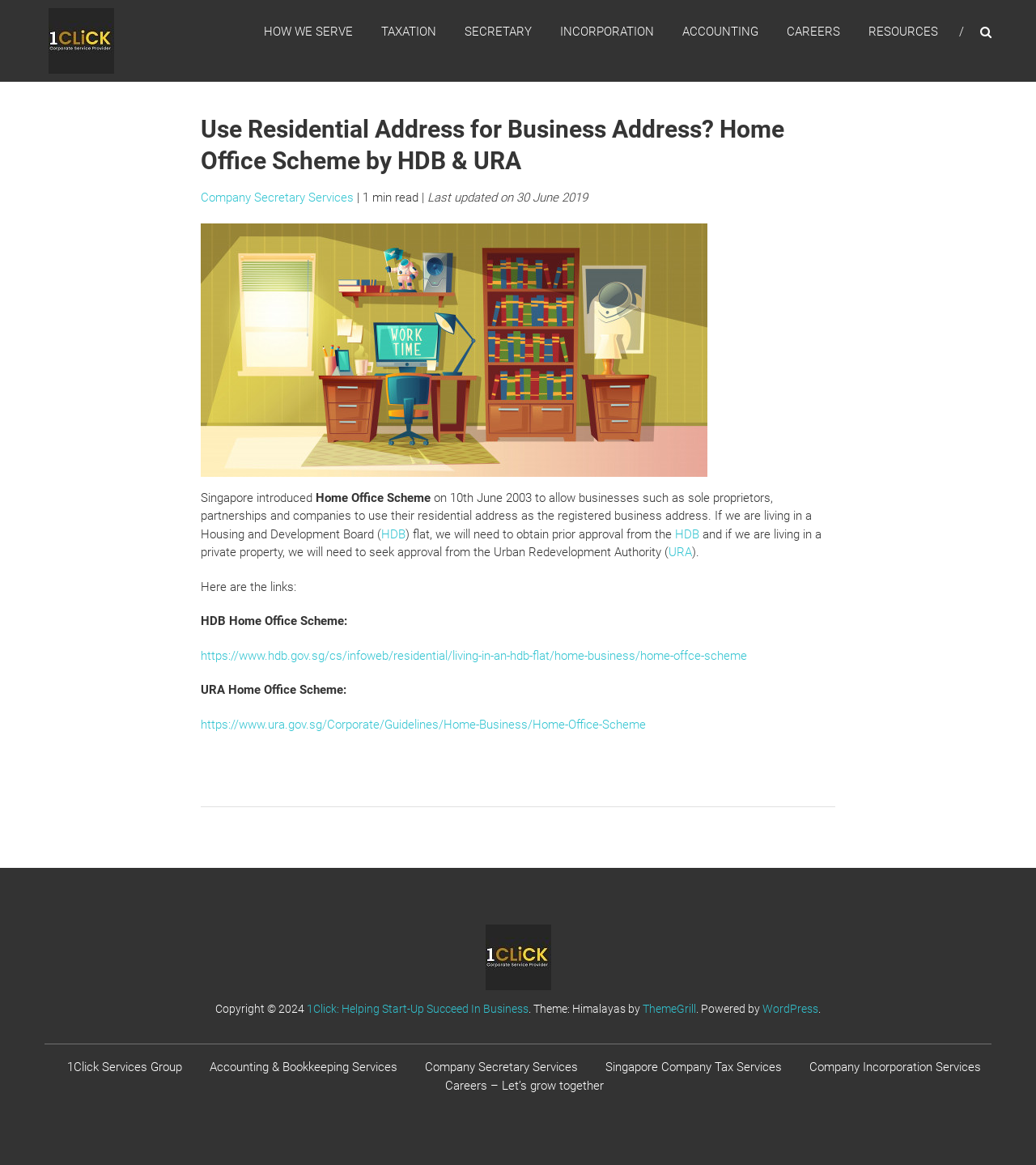What is the purpose of the Home Office Scheme?
Refer to the image and provide a one-word or short phrase answer.

To allow businesses to use residential address as registered business address